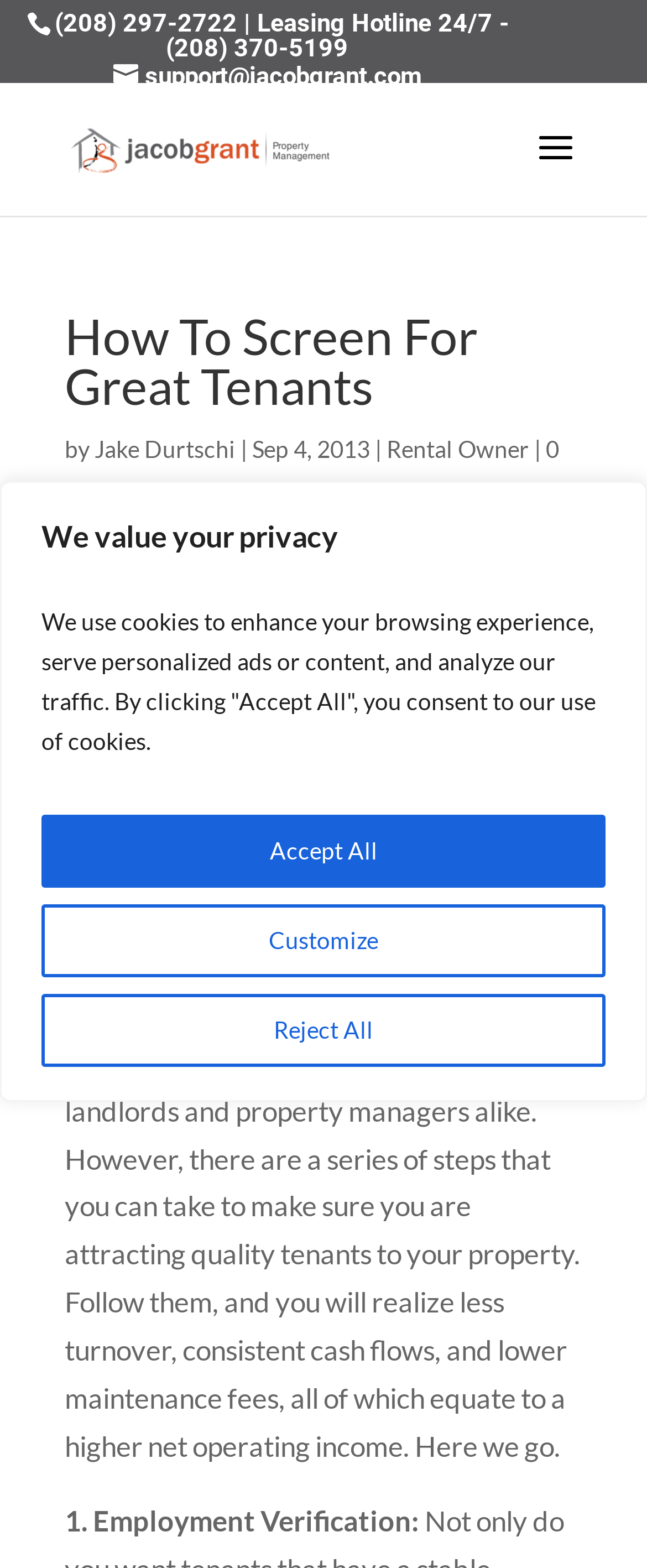Please locate the bounding box coordinates of the element that should be clicked to complete the given instruction: "Search for:".

[0.463, 0.053, 0.823, 0.055]